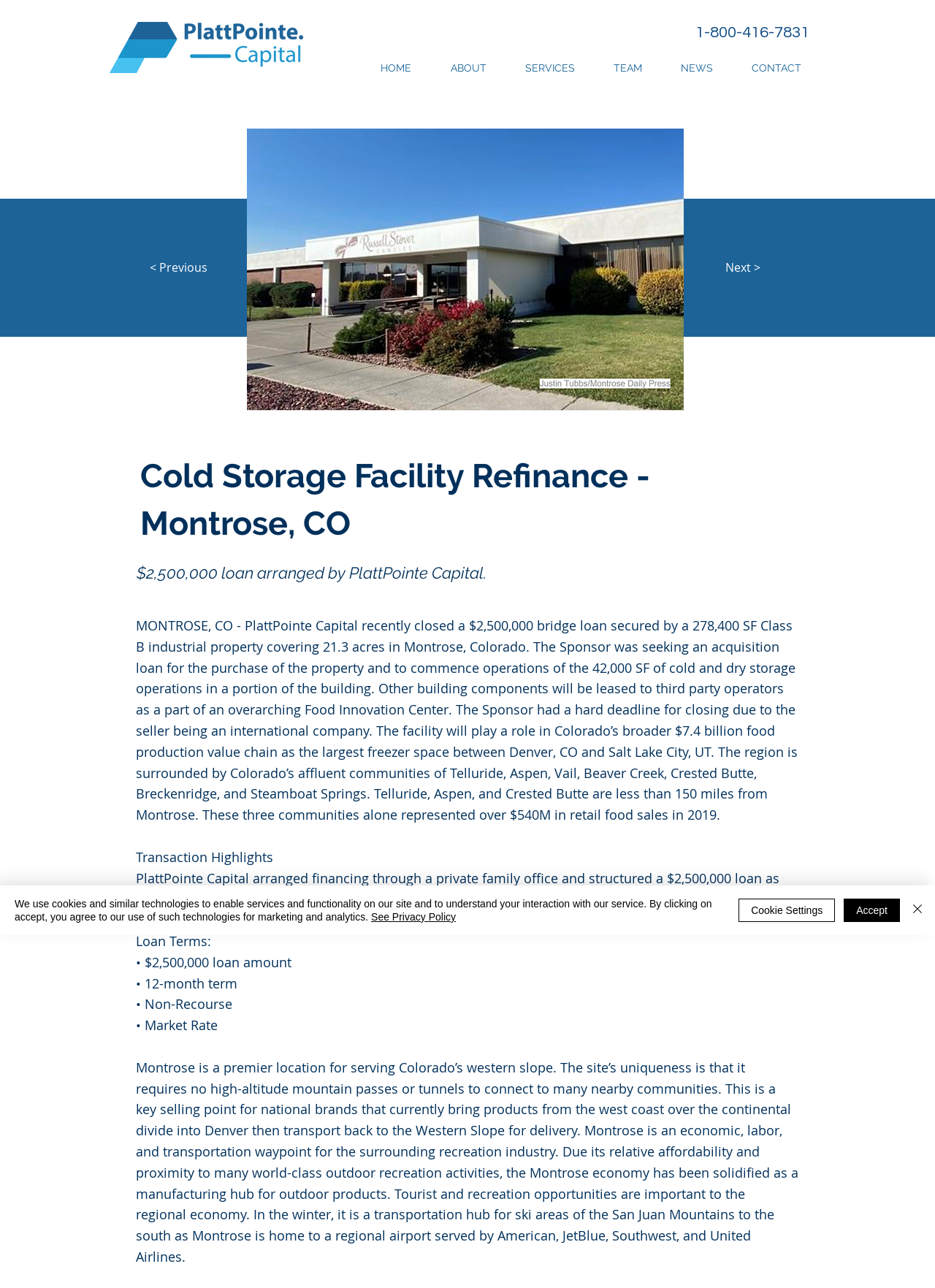Using the description "< Previous", predict the bounding box of the relevant HTML element.

[0.117, 0.196, 0.264, 0.219]